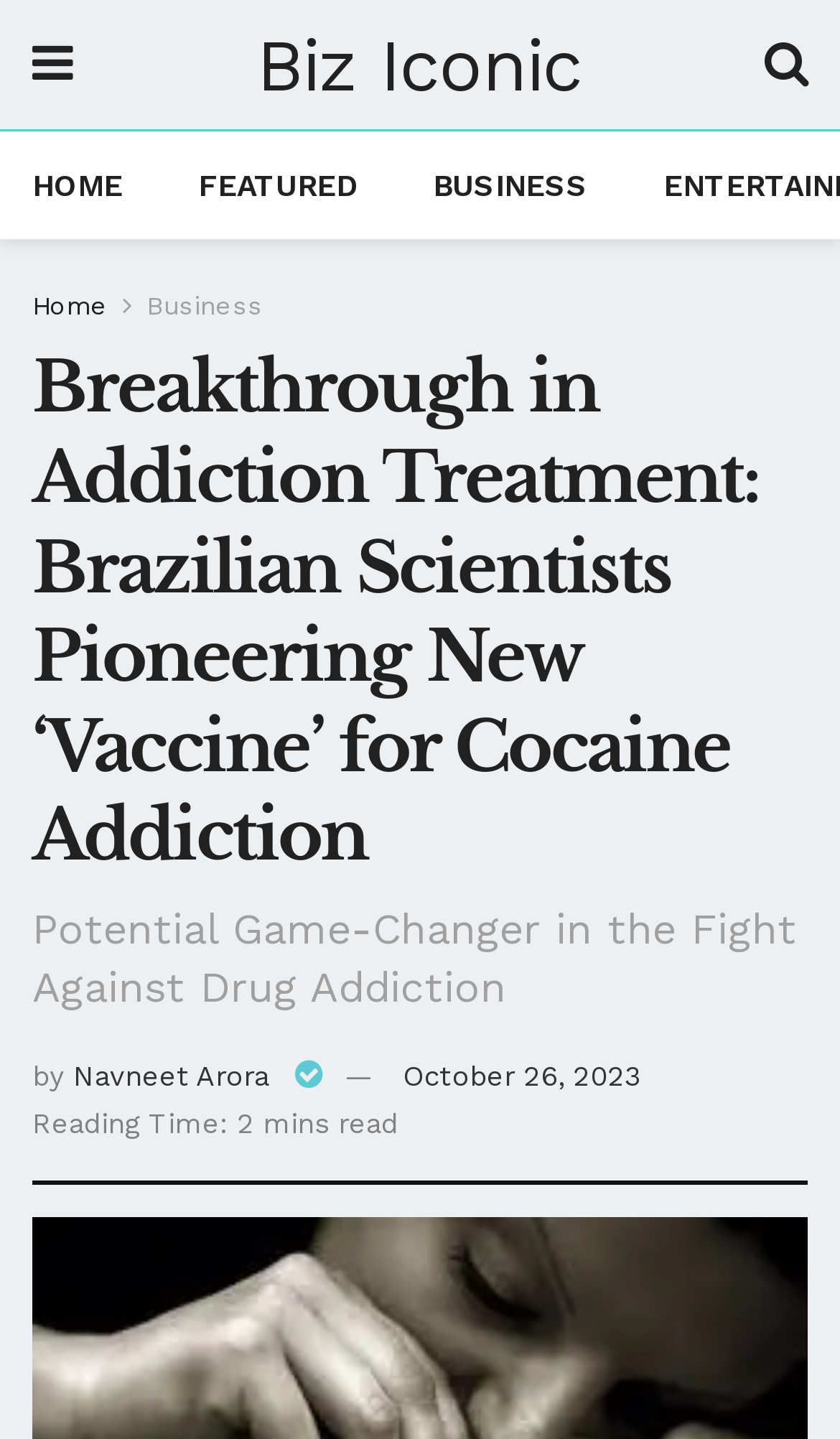Show me the bounding box coordinates of the clickable region to achieve the task as per the instruction: "read the full article".

[0.038, 0.24, 0.962, 0.614]